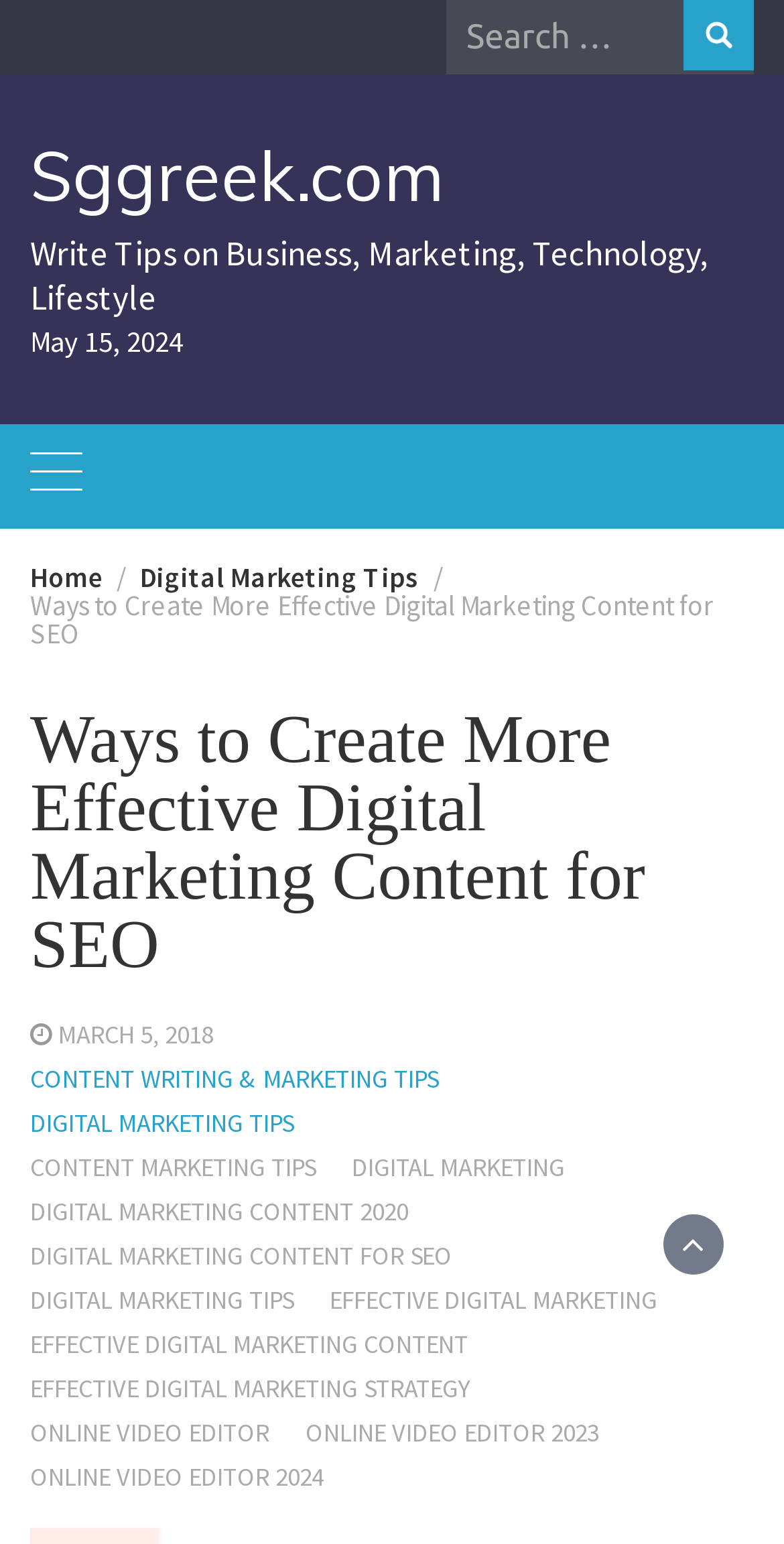Answer the question below using just one word or a short phrase: 
How many links are there in the breadcrumbs navigation?

2